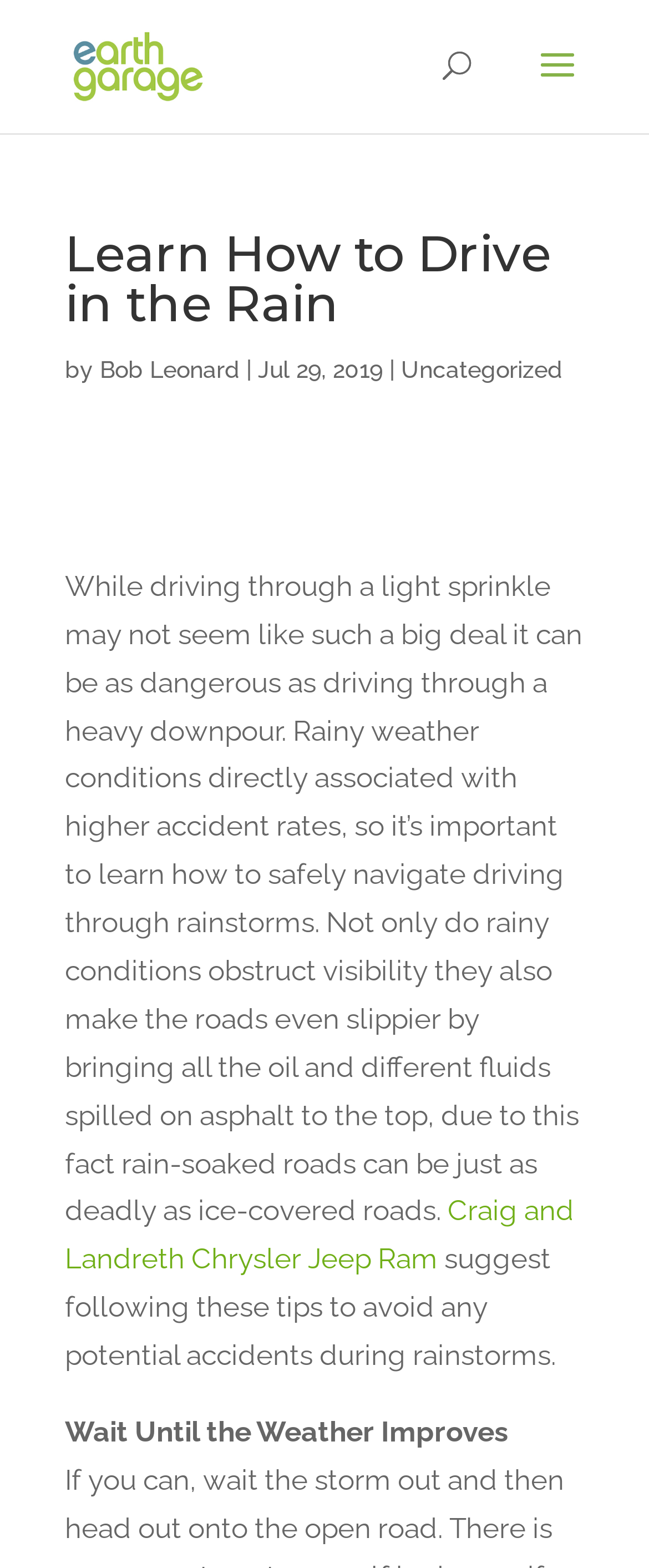Locate the bounding box coordinates for the element described below: "Bob Leonard". The coordinates must be four float values between 0 and 1, formatted as [left, top, right, bottom].

[0.154, 0.227, 0.369, 0.244]